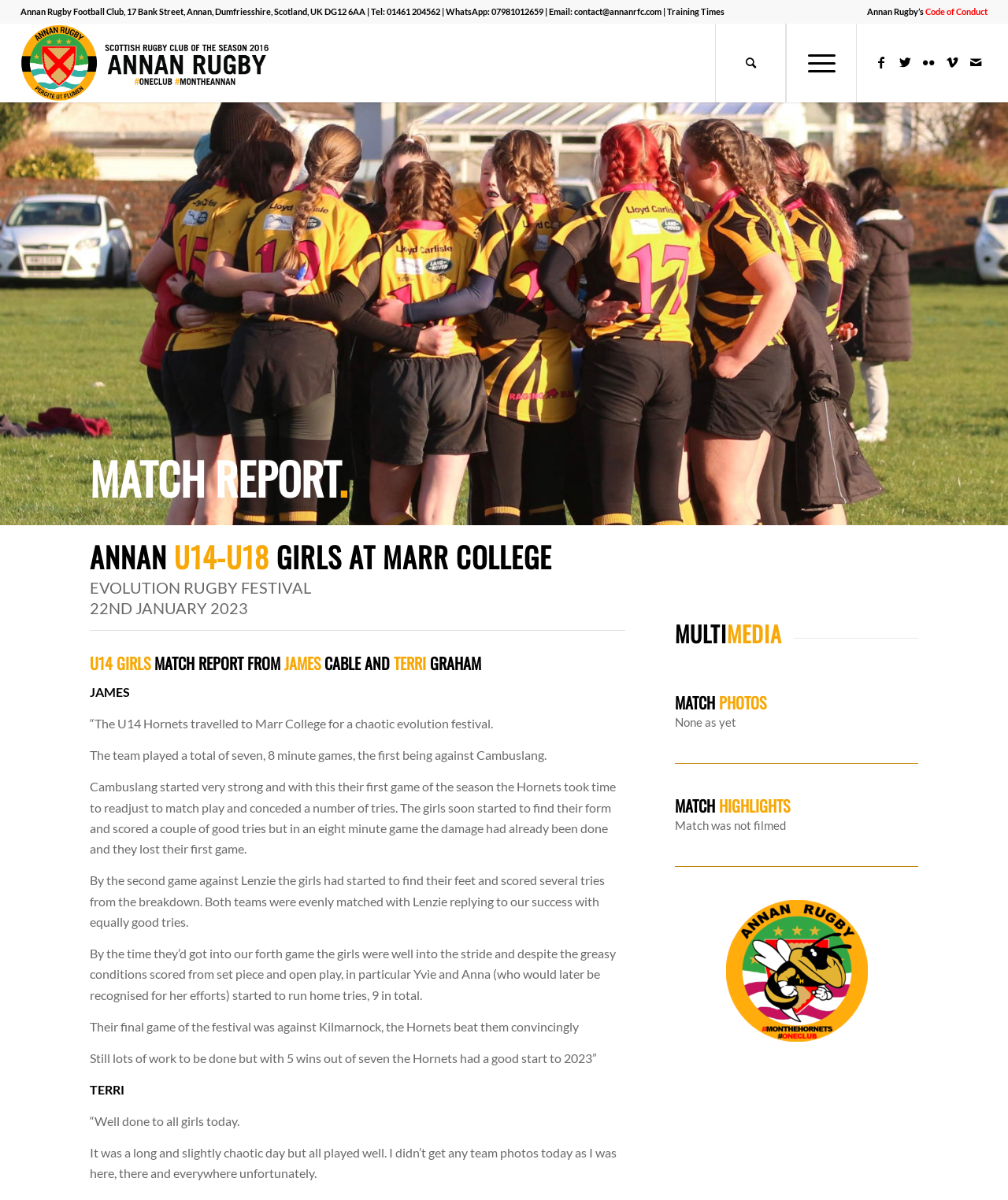Identify the bounding box coordinates of the region that needs to be clicked to carry out this instruction: "Search the website". Provide these coordinates as four float numbers ranging from 0 to 1, i.e., [left, top, right, bottom].

[0.71, 0.02, 0.78, 0.085]